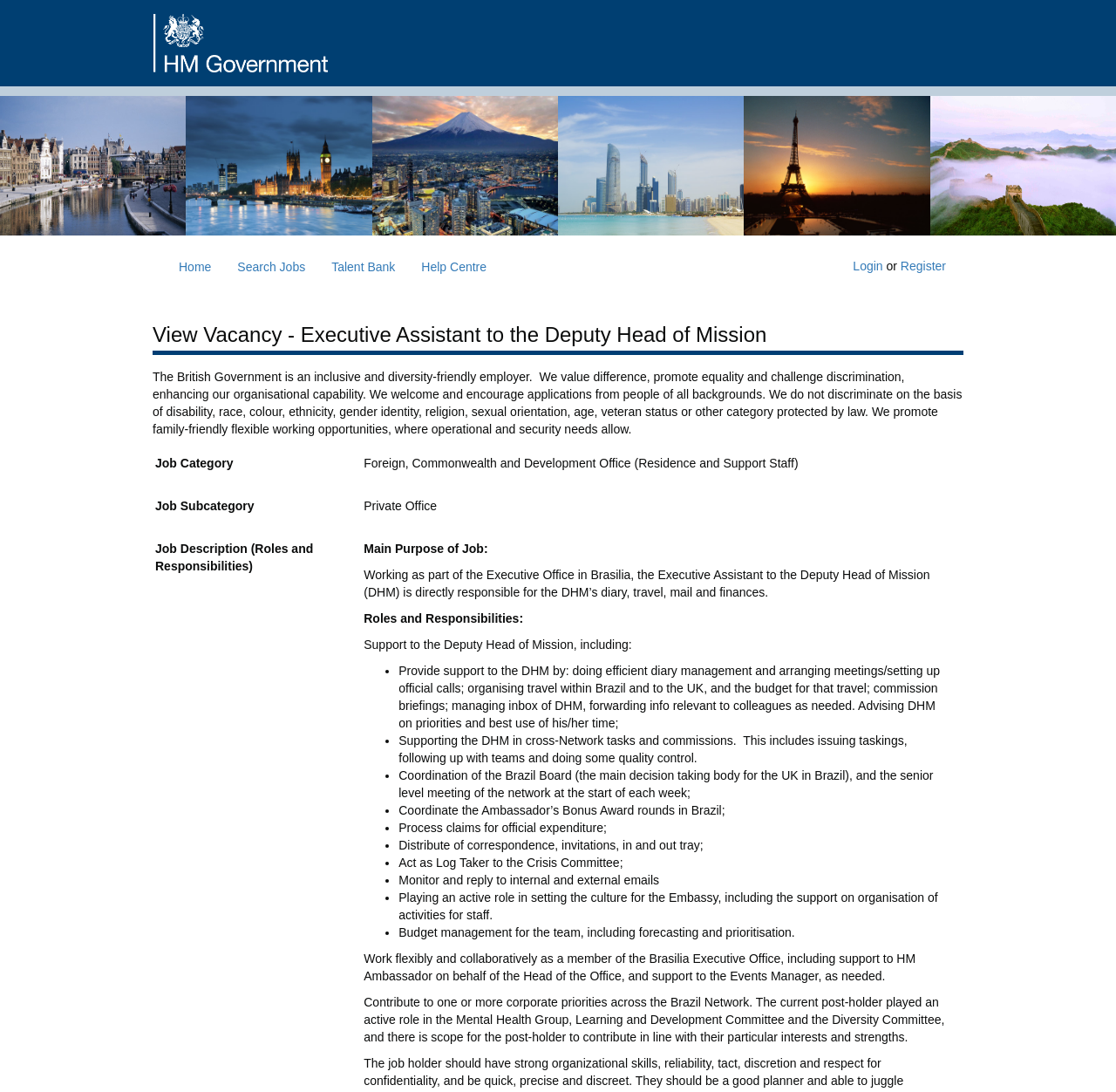Extract the primary heading text from the webpage.

View Vacancy - Executive Assistant to the Deputy Head of Mission